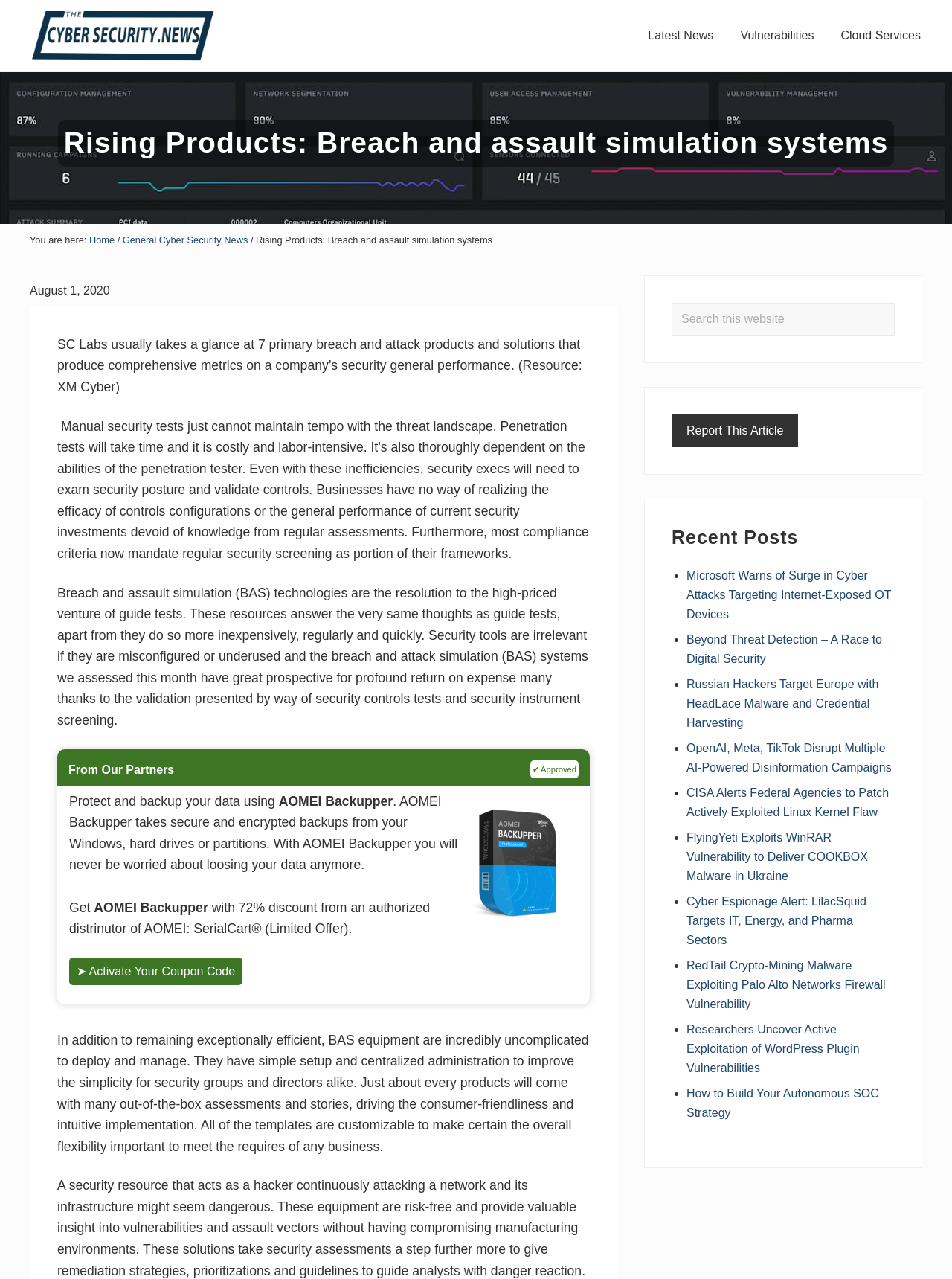Predict the bounding box coordinates of the area that should be clicked to accomplish the following instruction: "Activate your coupon code". The bounding box coordinates should consist of four float numbers between 0 and 1, i.e., [left, top, right, bottom].

[0.073, 0.749, 0.255, 0.77]